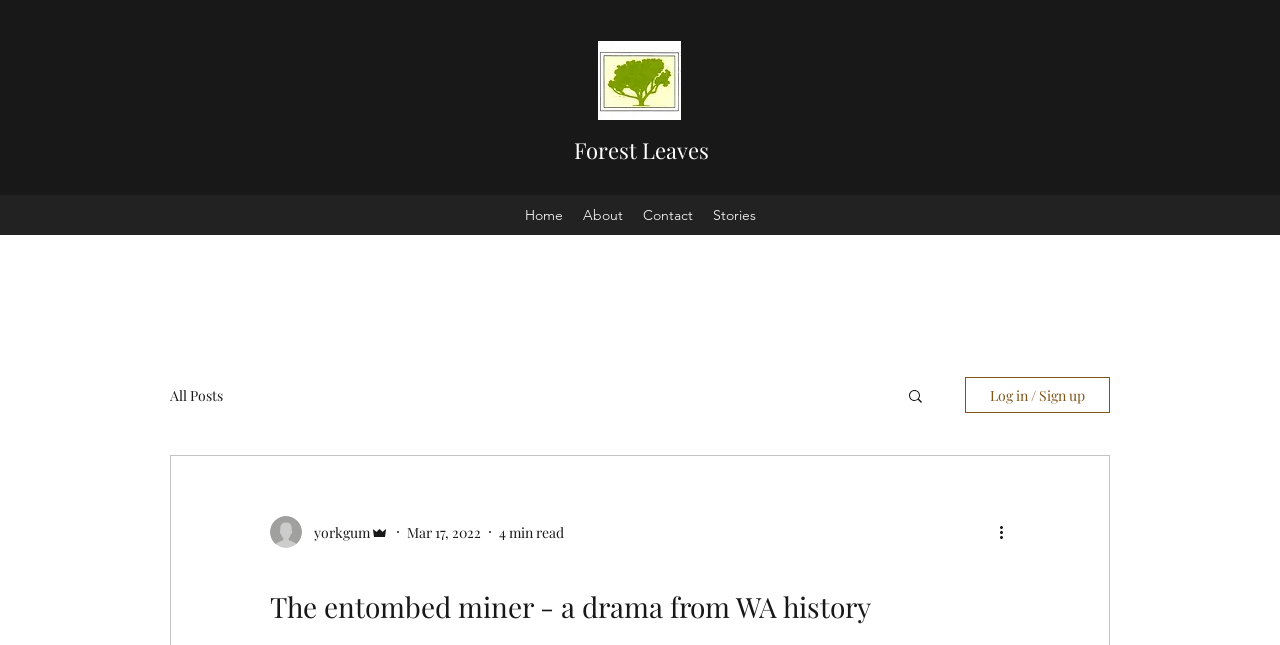Respond to the question below with a single word or phrase: What is the type of the 'Forest Leaves' element?

Link